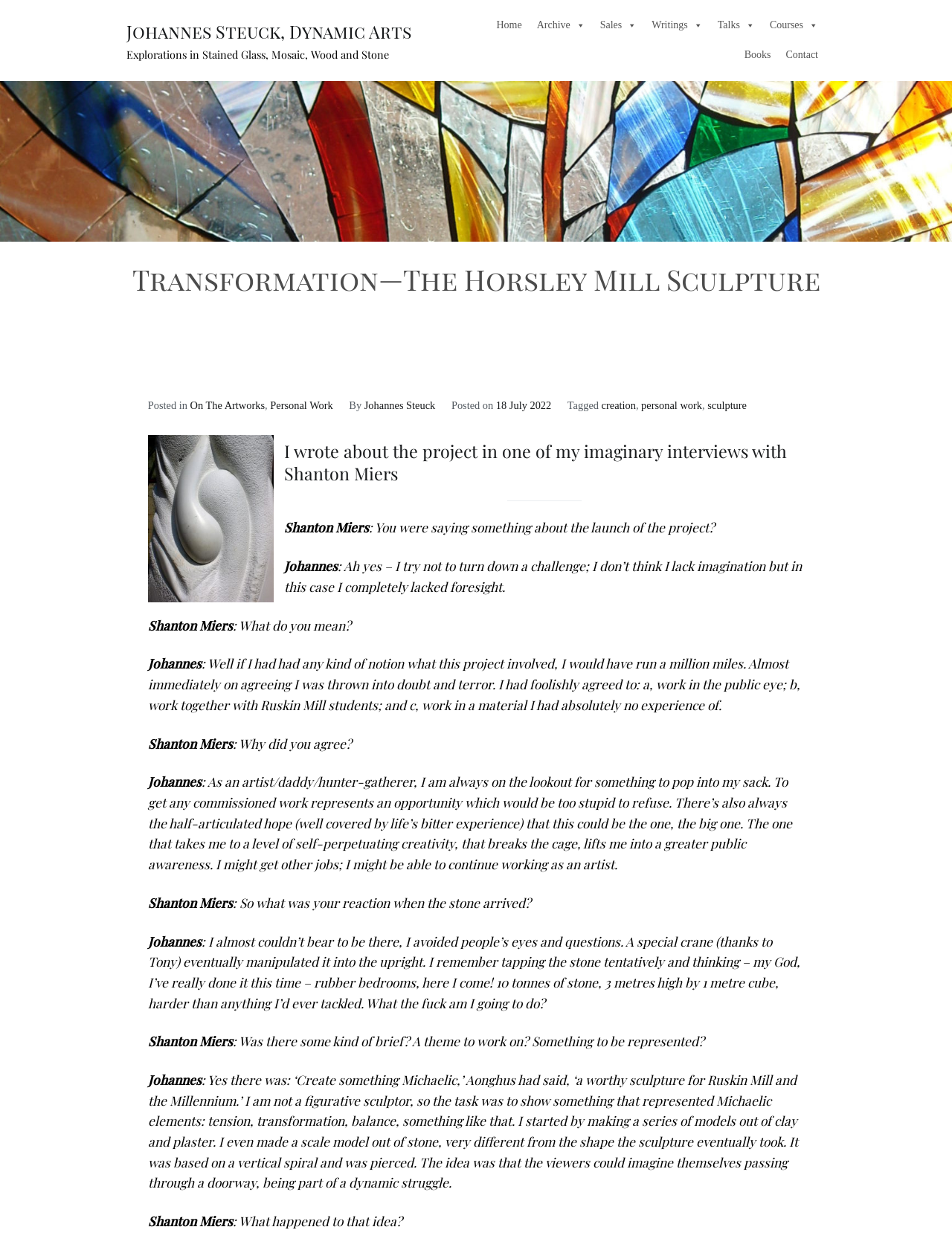Identify the bounding box coordinates of the element that should be clicked to fulfill this task: "Click on the 'Archive' button". The coordinates should be provided as four float numbers between 0 and 1, i.e., [left, top, right, bottom].

[0.556, 0.009, 0.622, 0.032]